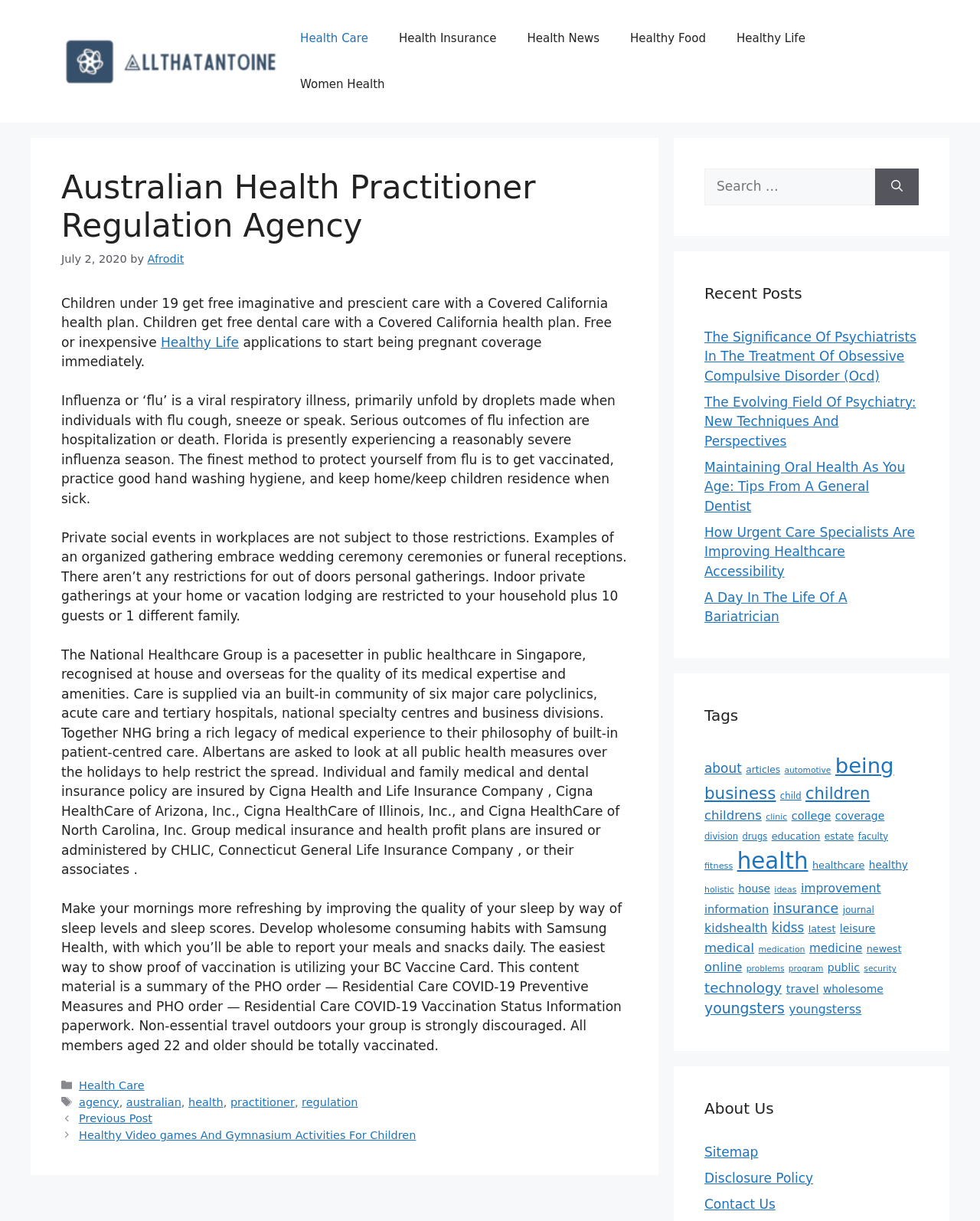Find and specify the bounding box coordinates that correspond to the clickable region for the instruction: "Read the article about Healthy Life".

[0.164, 0.274, 0.244, 0.286]